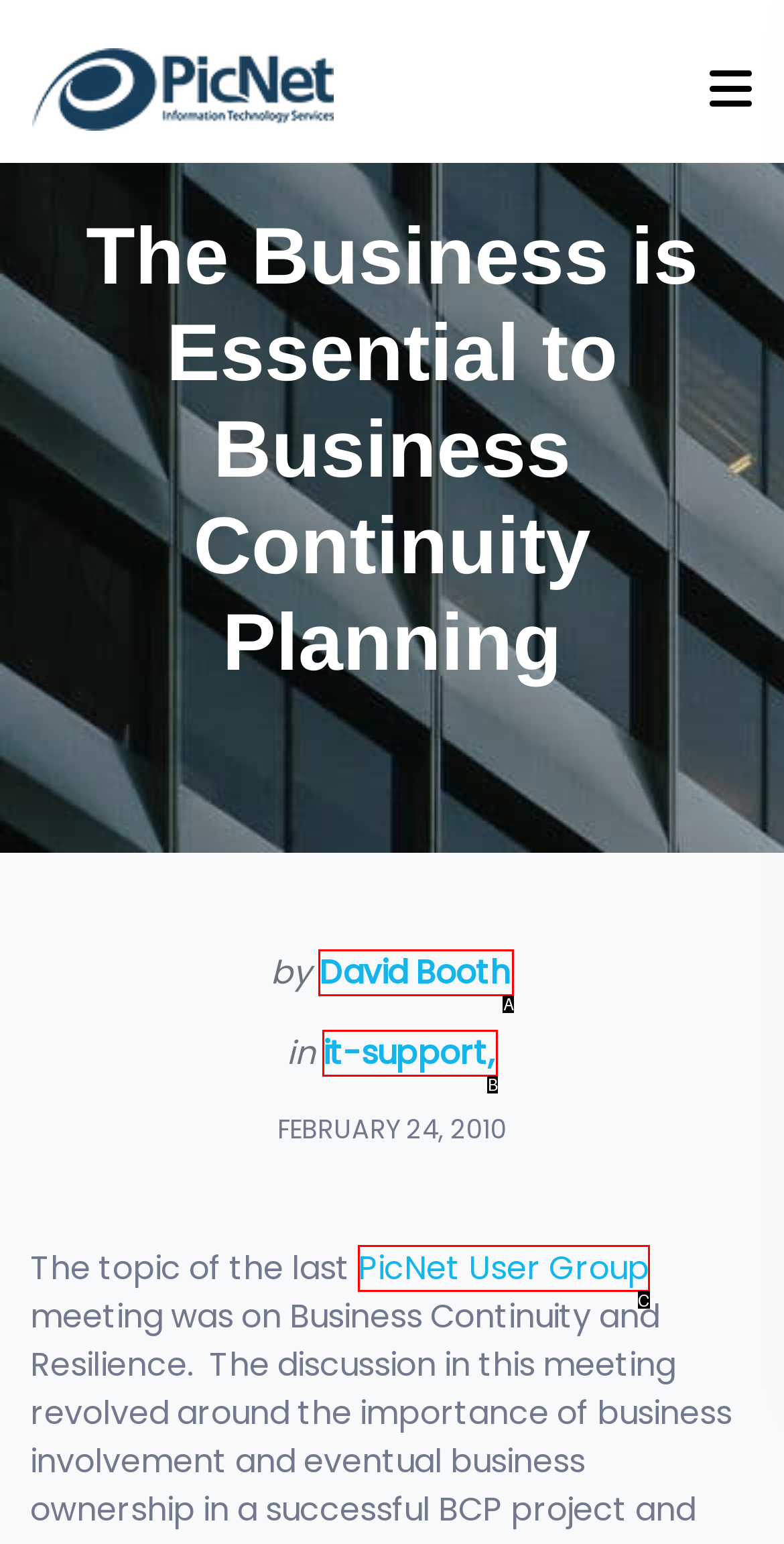Identify the UI element described as: PicNet User Group
Answer with the option's letter directly.

C